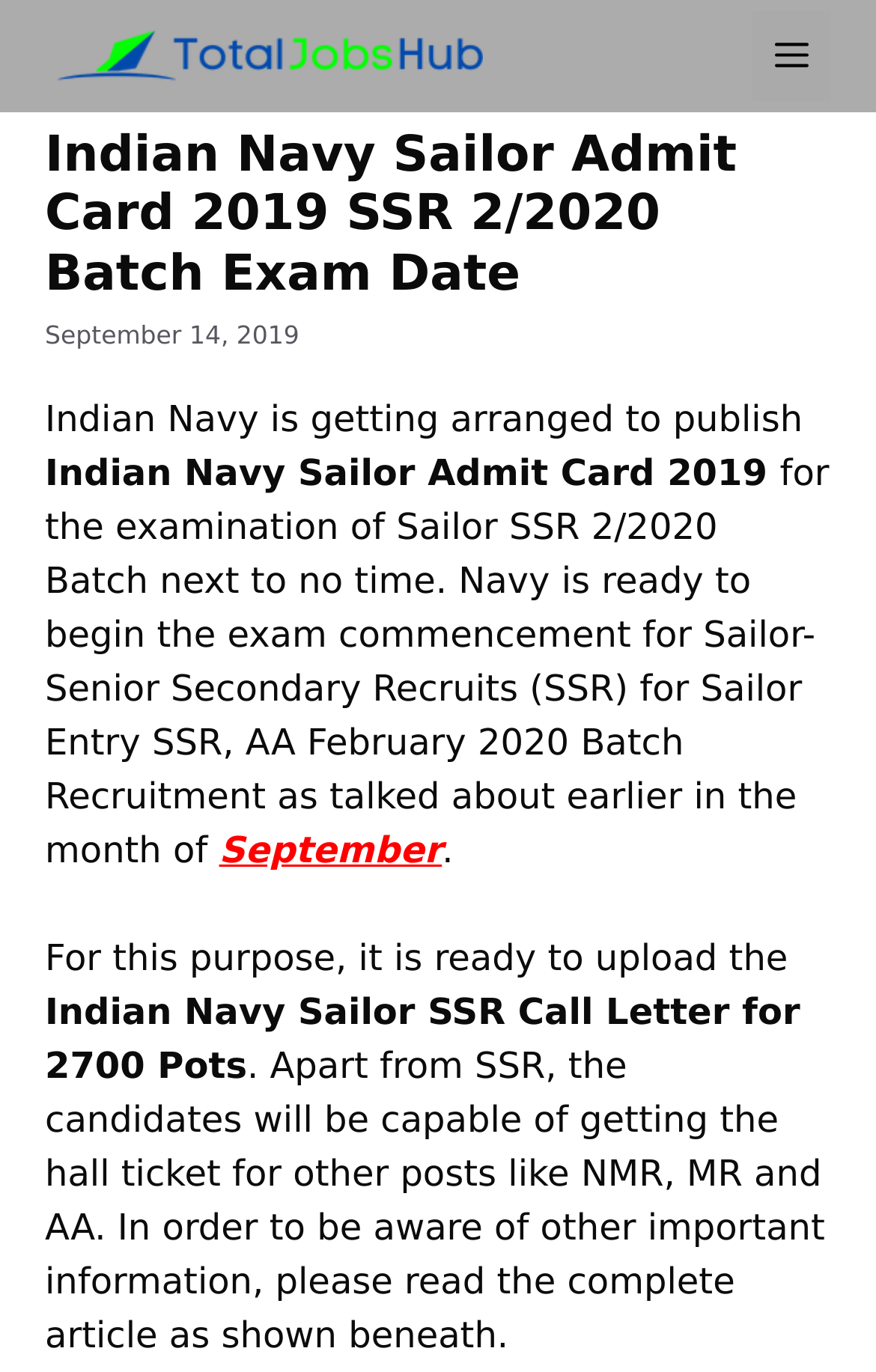Describe all the visual and textual components of the webpage comprehensively.

The webpage is about the Indian Navy Sailor Admit Card 2019 for the Sailor SSR 2/2020 Batch examination. At the top, there is a banner with a link to "Total Jobs Hub" accompanied by an image, taking up the entire width of the page. Below the banner, there is a navigation menu with a "Menu" button on the right side.

The main content of the page is divided into sections. The first section has a heading that matches the title of the page, "Indian Navy Sailor Admit Card 2019 SSR 2/2020 Batch Exam Date". Below the heading, there is a time stamp indicating the date "September 14, 2019". 

The main article starts below the time stamp, discussing the Indian Navy's preparation to publish the admit card for the Sailor SSR 2/2020 Batch examination. The text is divided into several paragraphs, with the first paragraph mentioning the examination and the Navy's readiness to begin the exam commencement. The subsequent paragraphs provide more details about the examination, including the upload of the Indian Navy Sailor SSR Call Letter for 2700 Posts and the availability of hall tickets for other posts like NMR, MR, and AA. The article concludes with an invitation to read the complete article for more important information.